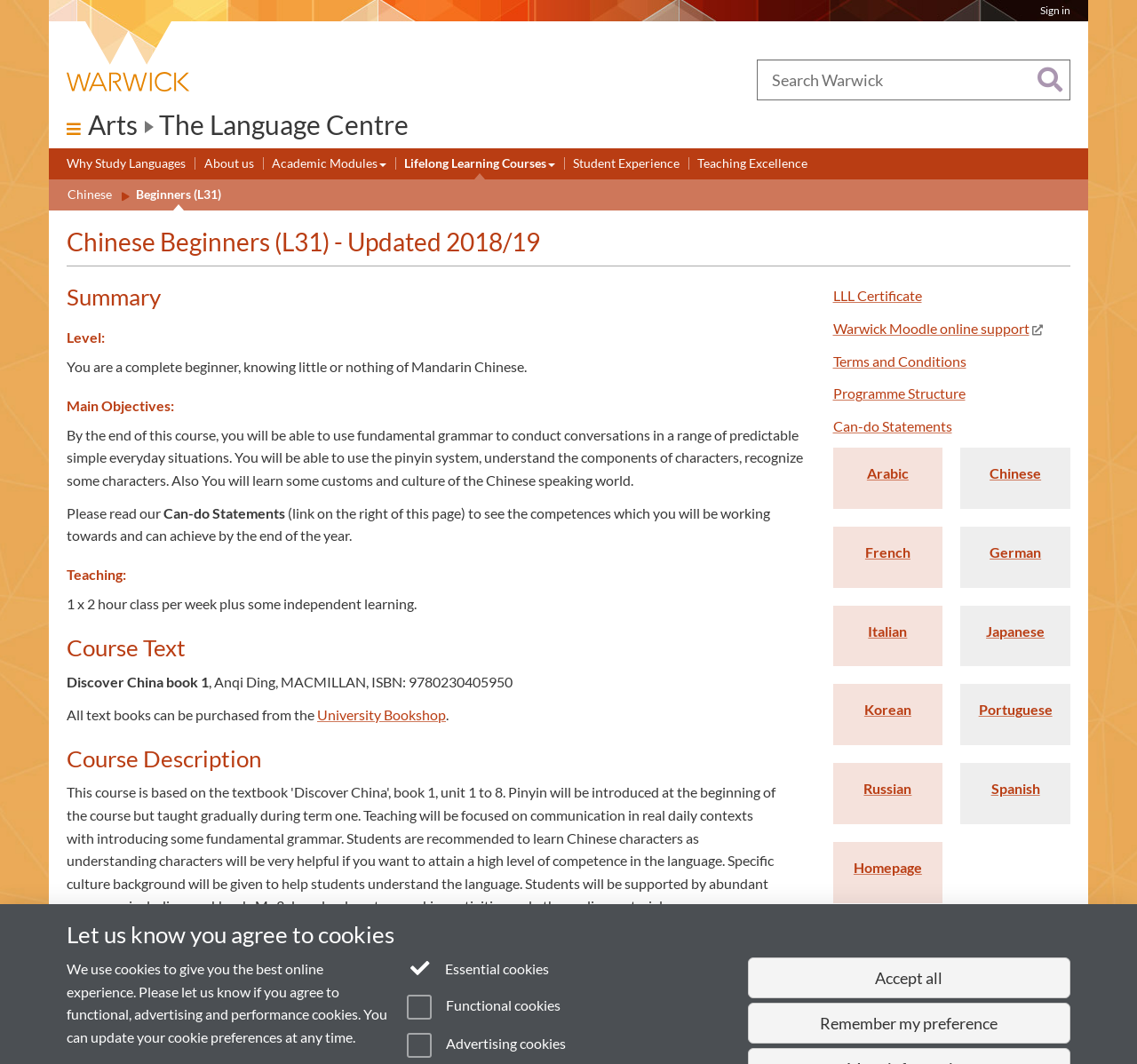Provide a single word or phrase answer to the question: 
What is the level of the Chinese course?

Beginners